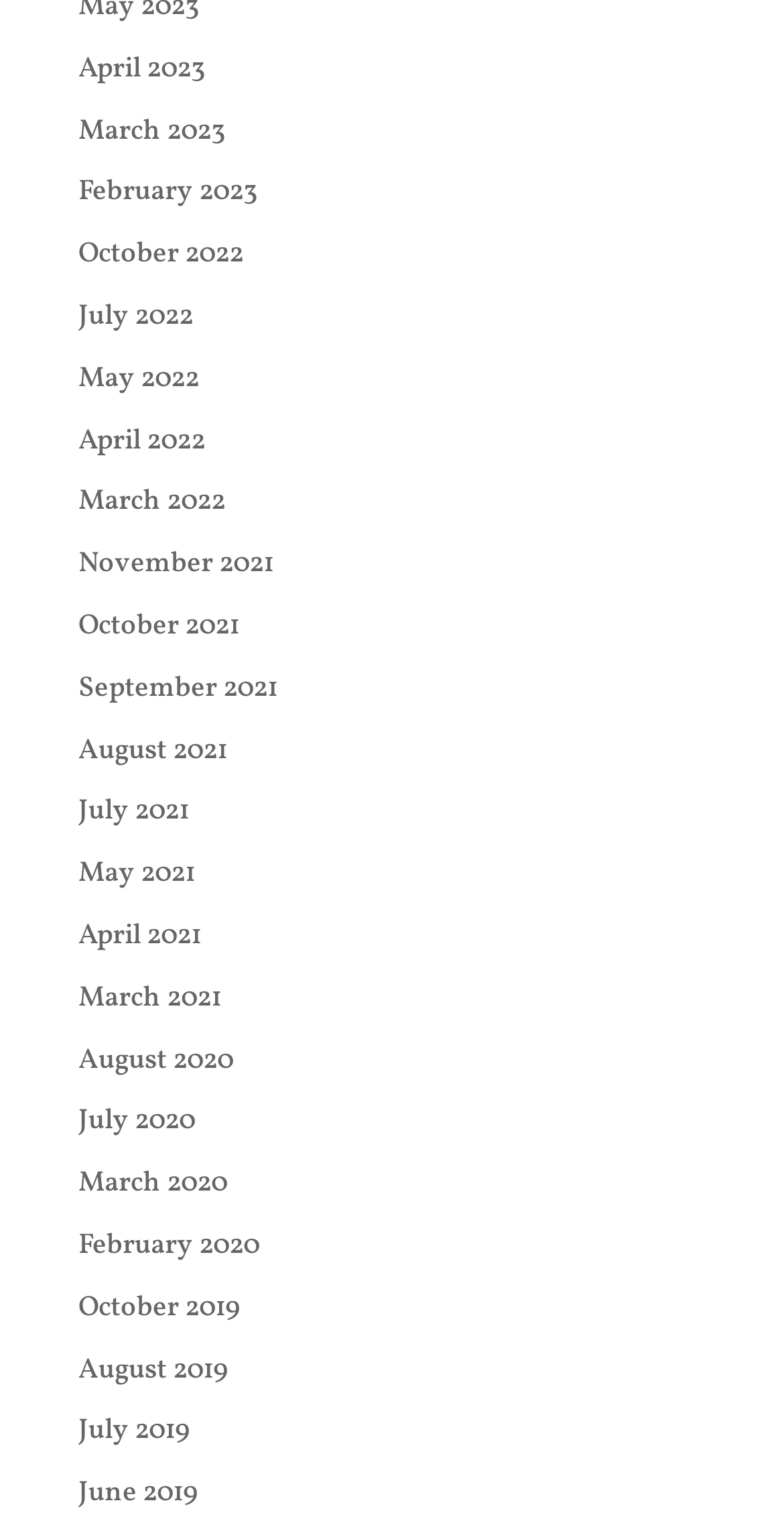What is the month listed before August 2021?
Provide an in-depth answer to the question, covering all aspects.

By examining the list of links, I can see that the month listed before 'August 2021' is 'July 2021'.